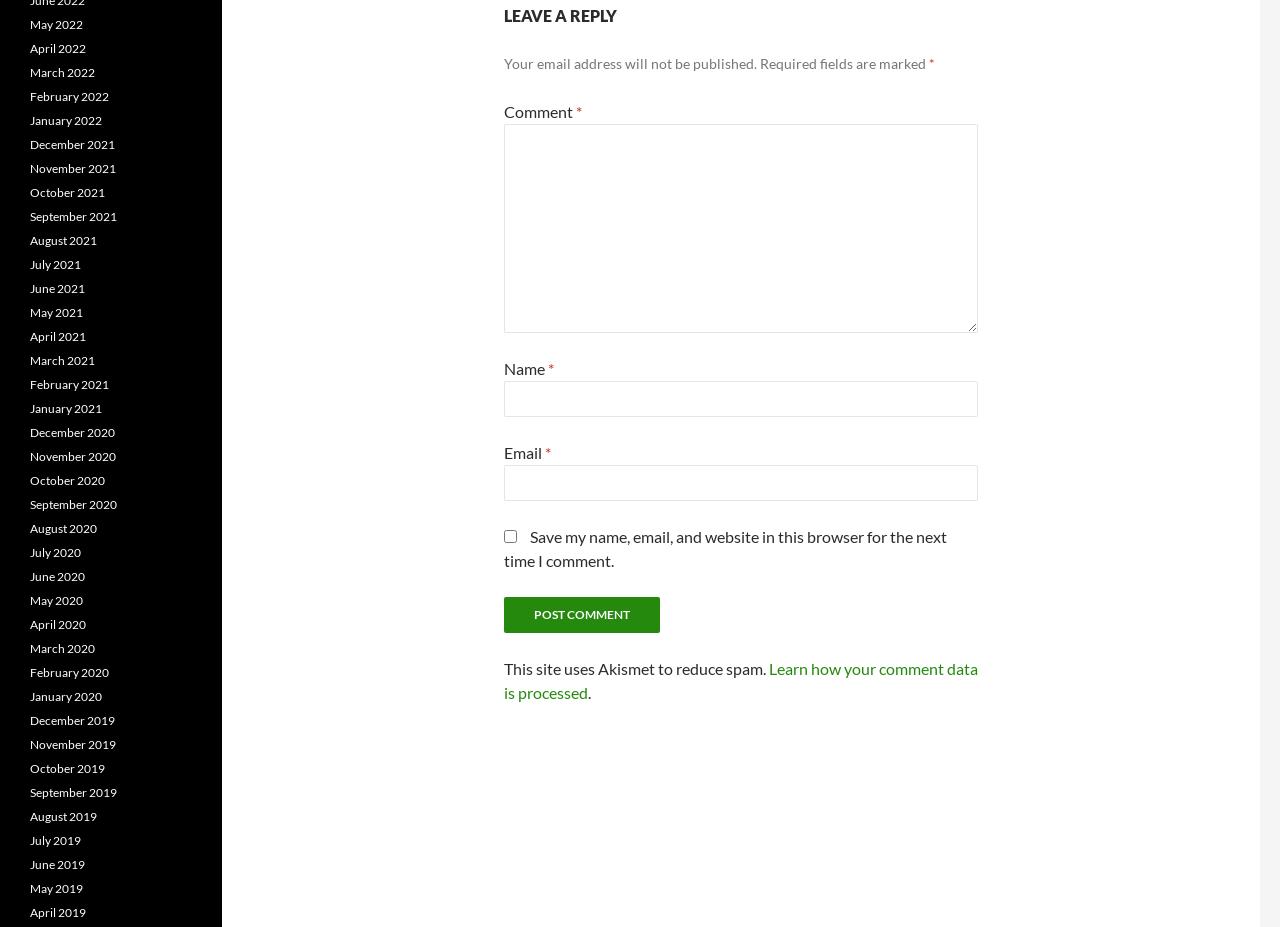Locate the bounding box coordinates of the UI element described by: "December 2020". The bounding box coordinates should consist of four float numbers between 0 and 1, i.e., [left, top, right, bottom].

[0.023, 0.458, 0.09, 0.475]